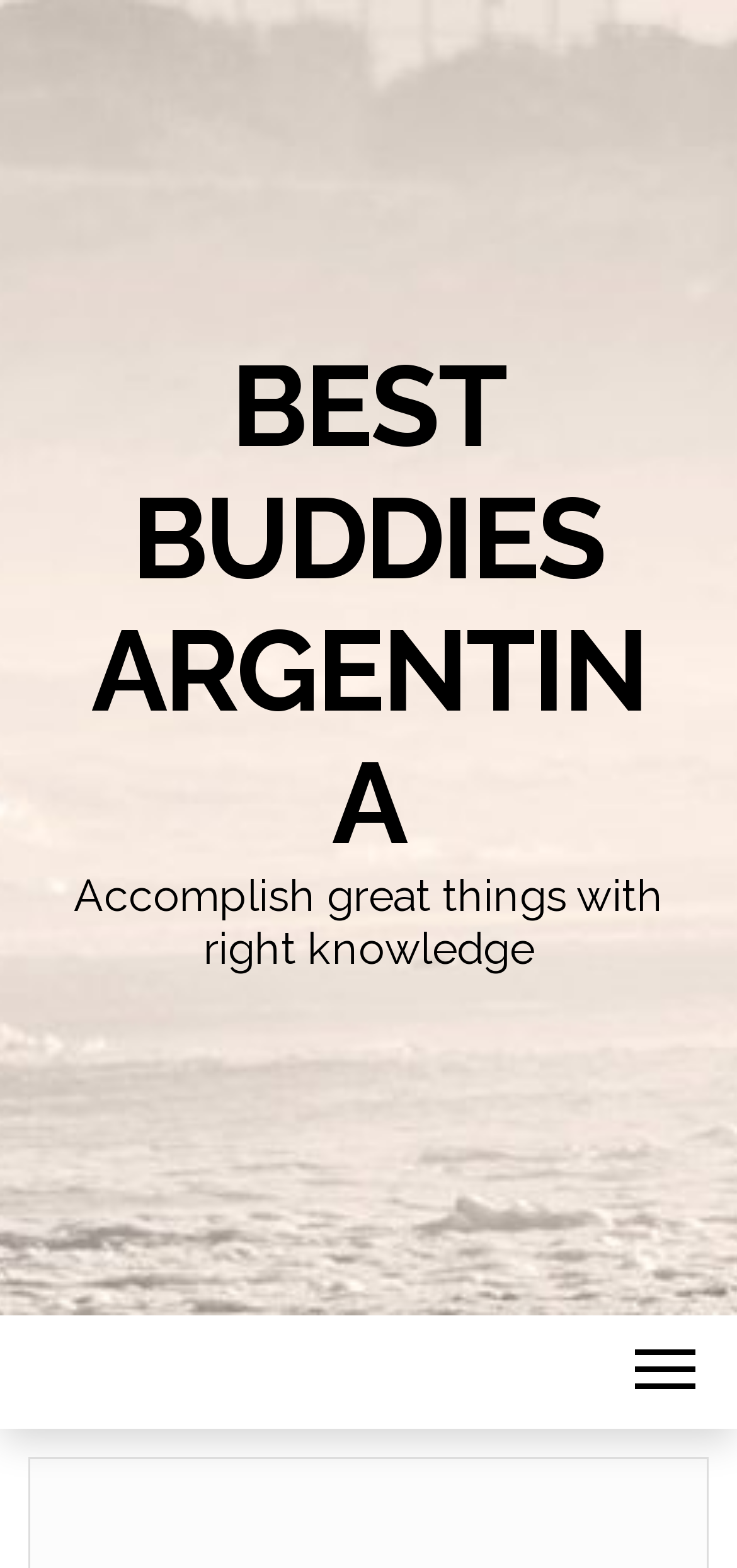Please predict the bounding box coordinates (top-left x, top-left y, bottom-right x, bottom-right y) for the UI element in the screenshot that fits the description: Best Buddies Argentina

[0.124, 0.217, 0.876, 0.554]